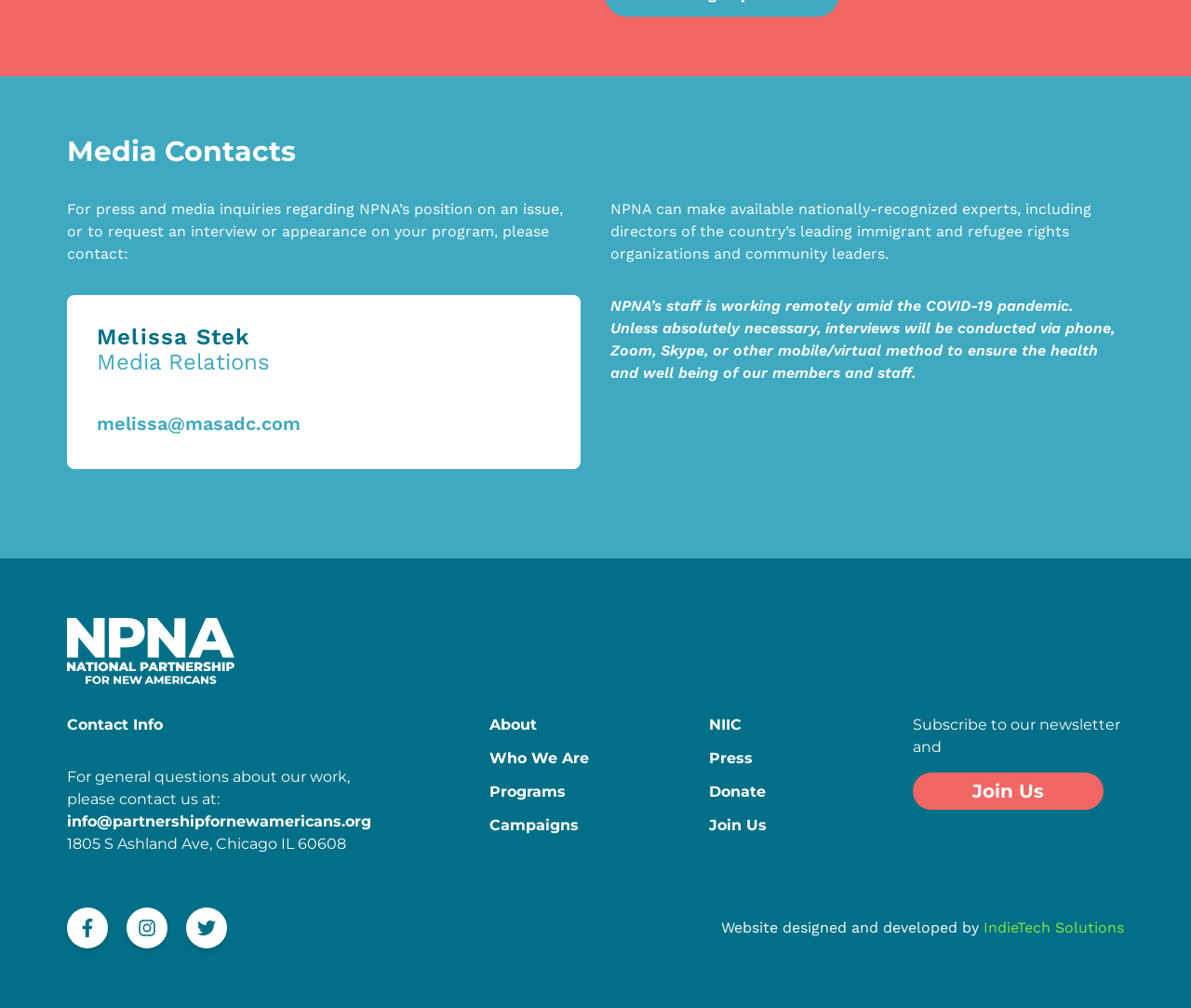What is the address of NPNA's office?
Based on the visual, give a brief answer using one word or a short phrase.

1805 S Ashland Ave, Chicago IL 60608